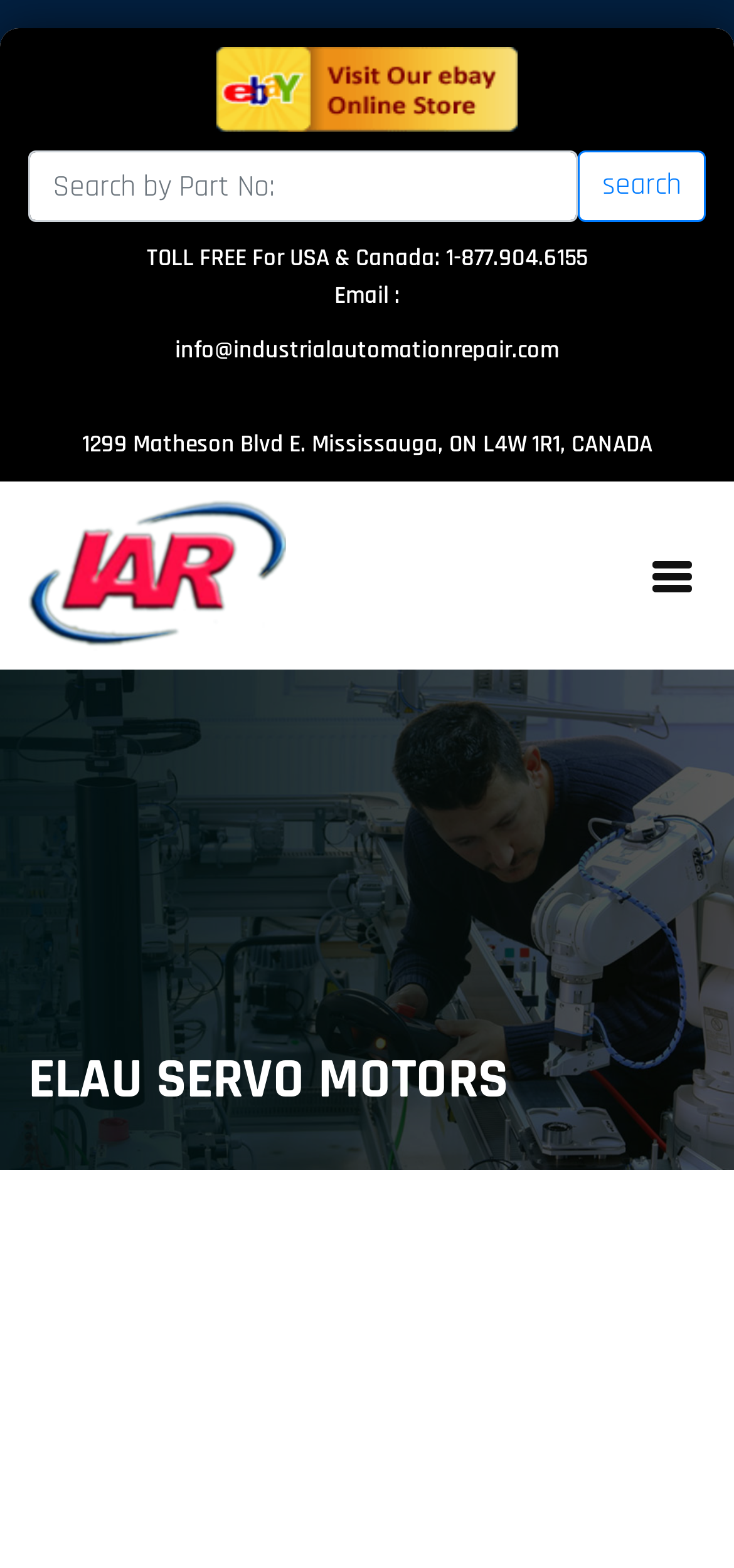What is the location of the company?
Based on the visual details in the image, please answer the question thoroughly.

I found the location of the company by looking at the StaticText element that says '1299 Matheson Blvd E. Mississauga, ON L4W 1R1, CANADA'.